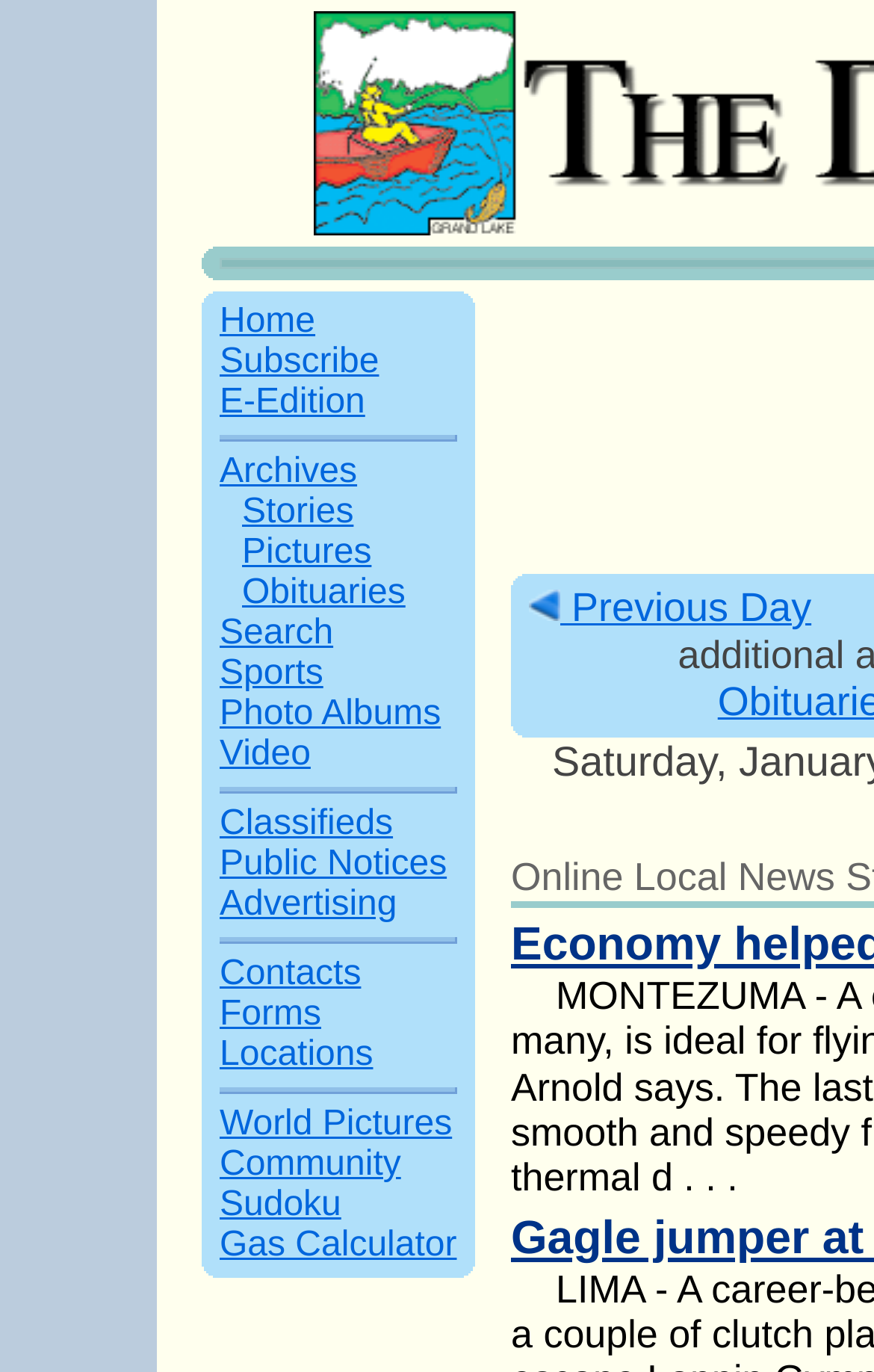Using the webpage screenshot, find the UI element described by Photo Albums. Provide the bounding box coordinates in the format (top-left x, top-left y, bottom-right x, bottom-right y), ensuring all values are floating point numbers between 0 and 1.

[0.251, 0.507, 0.504, 0.534]